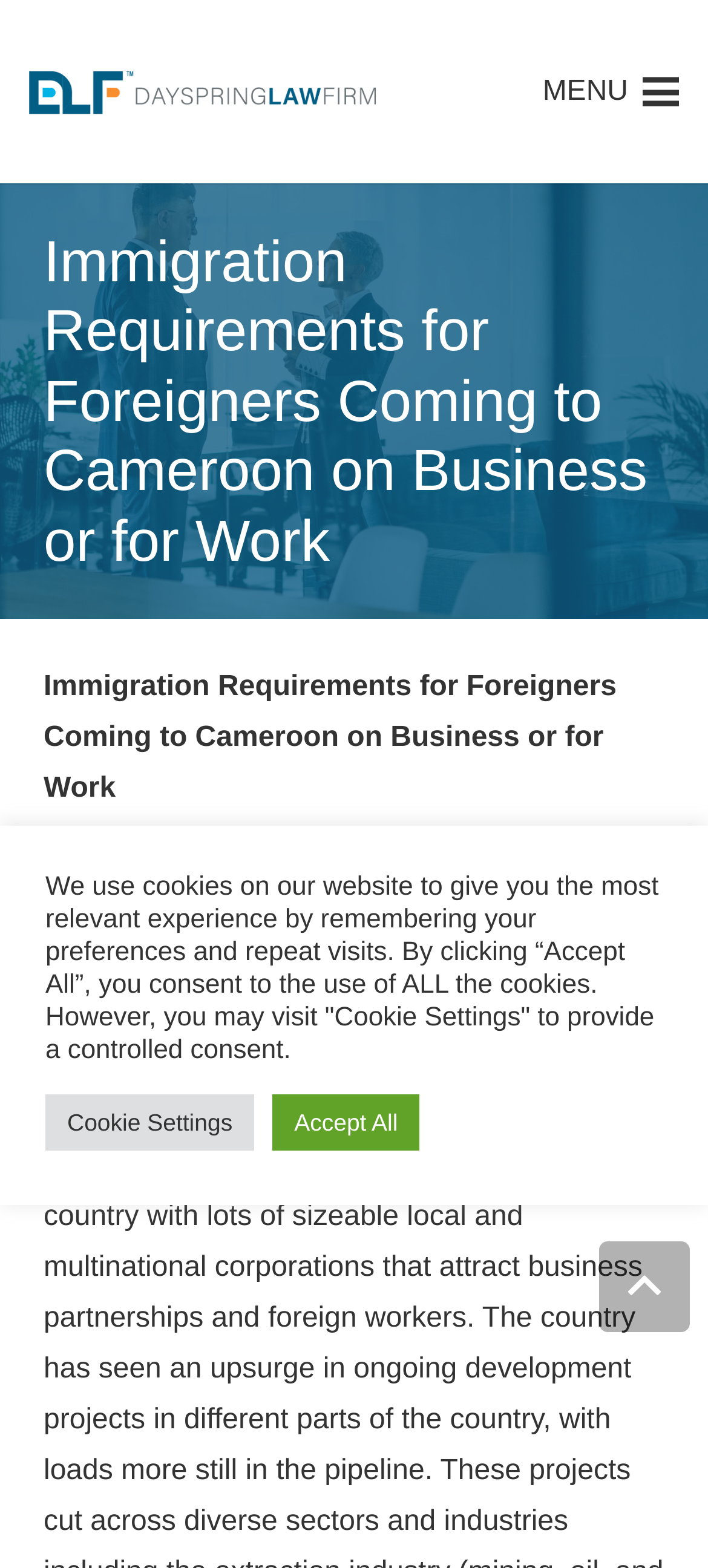Locate the bounding box coordinates for the element described below: "Accept All". The coordinates must be four float values between 0 and 1, formatted as [left, top, right, bottom].

[0.385, 0.698, 0.593, 0.734]